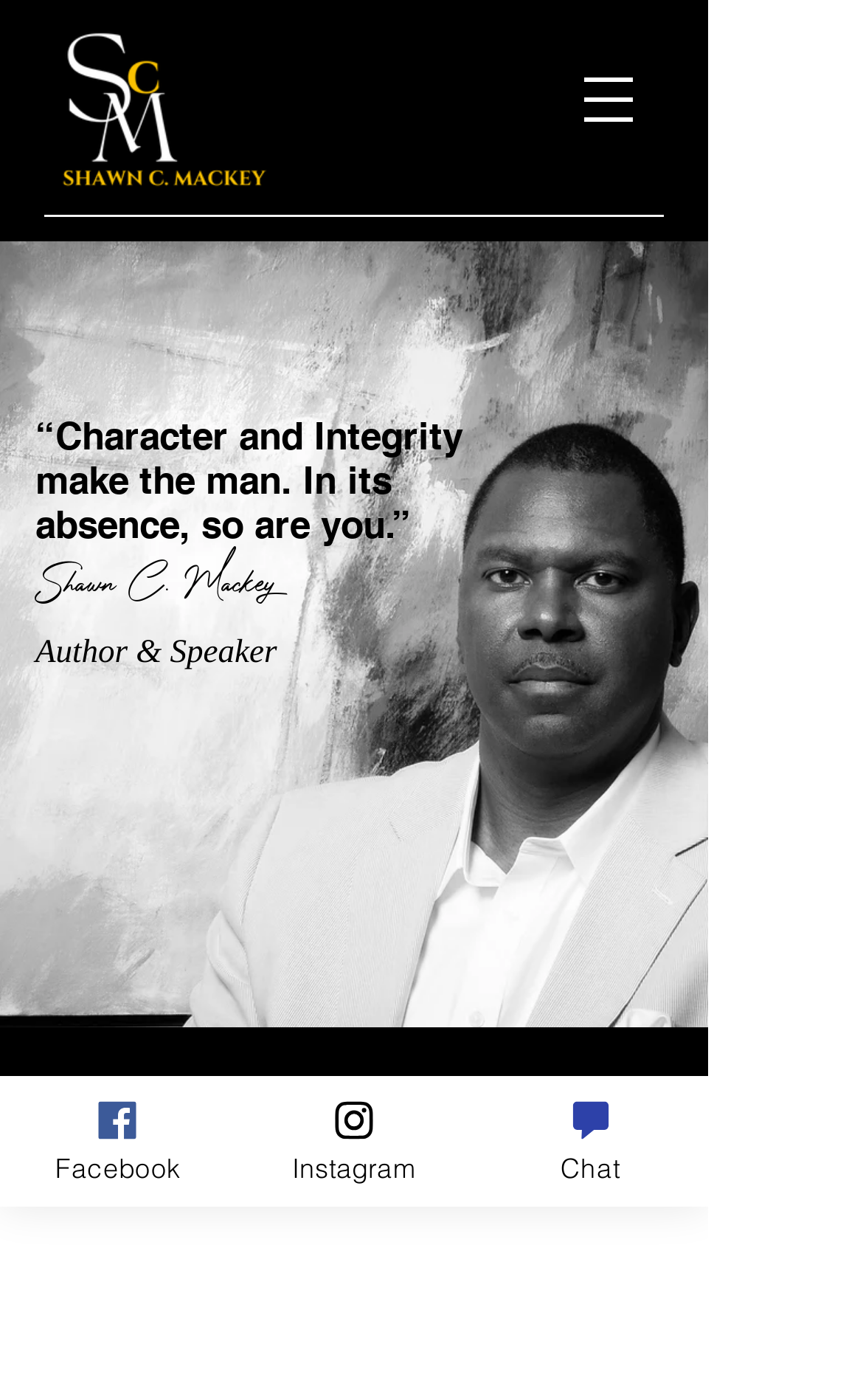Identify the bounding box for the UI element specified in this description: "Instagram". The coordinates must be four float numbers between 0 and 1, formatted as [left, top, right, bottom].

[0.274, 0.769, 0.547, 0.862]